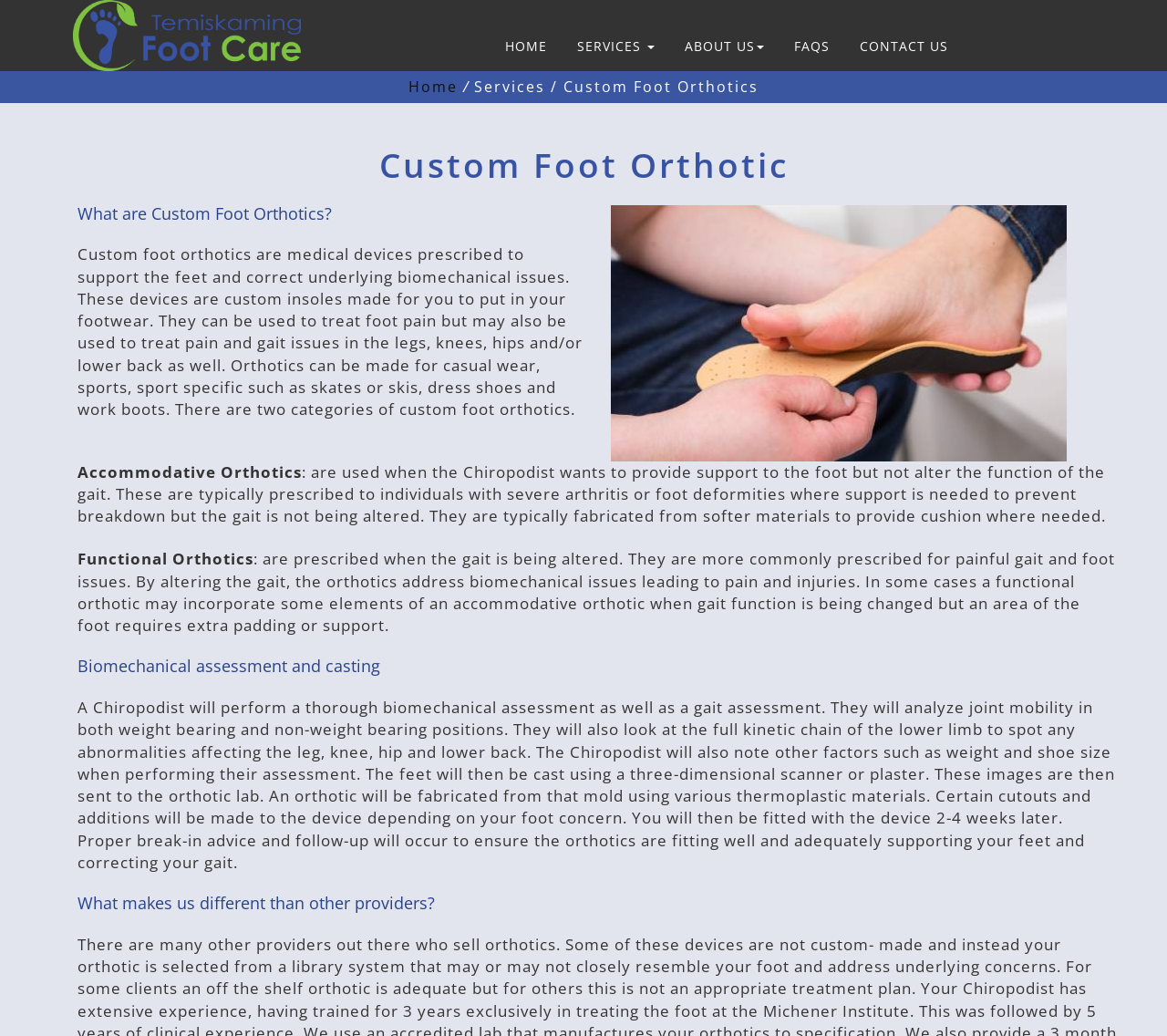What is the role of a Chiropodist in providing custom foot orthotics?
Provide an in-depth answer to the question, covering all aspects.

Based on the webpage, a Chiropodist performs a thorough biomechanical assessment, analyzes joint mobility and gait, and then prescribes and fabricates custom foot orthotics to support the feet and correct underlying biomechanical issues.